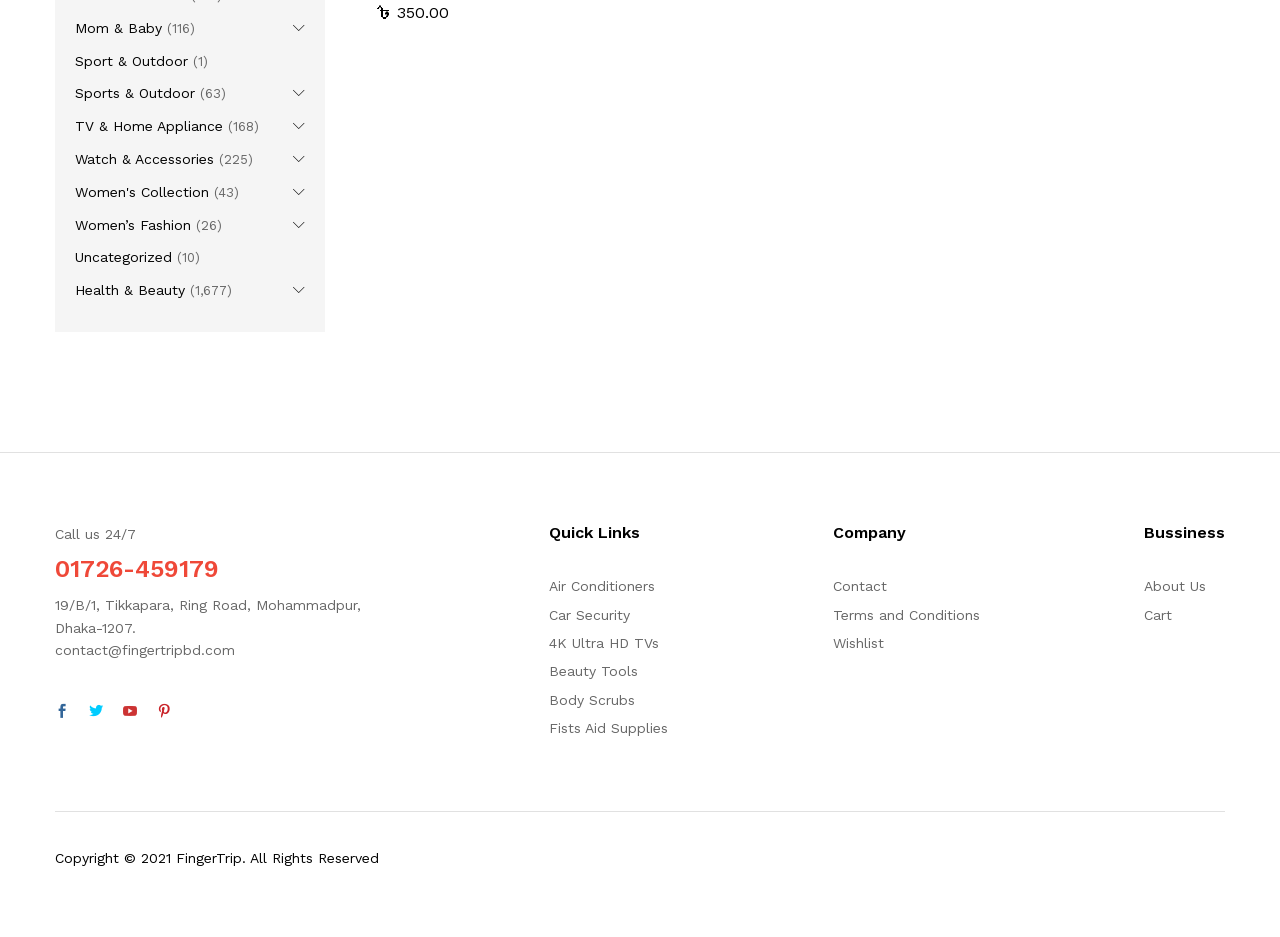Can you find the bounding box coordinates for the UI element given this description: "Air Conditioners"? Provide the coordinates as four float numbers between 0 and 1: [left, top, right, bottom].

[0.429, 0.617, 0.512, 0.634]